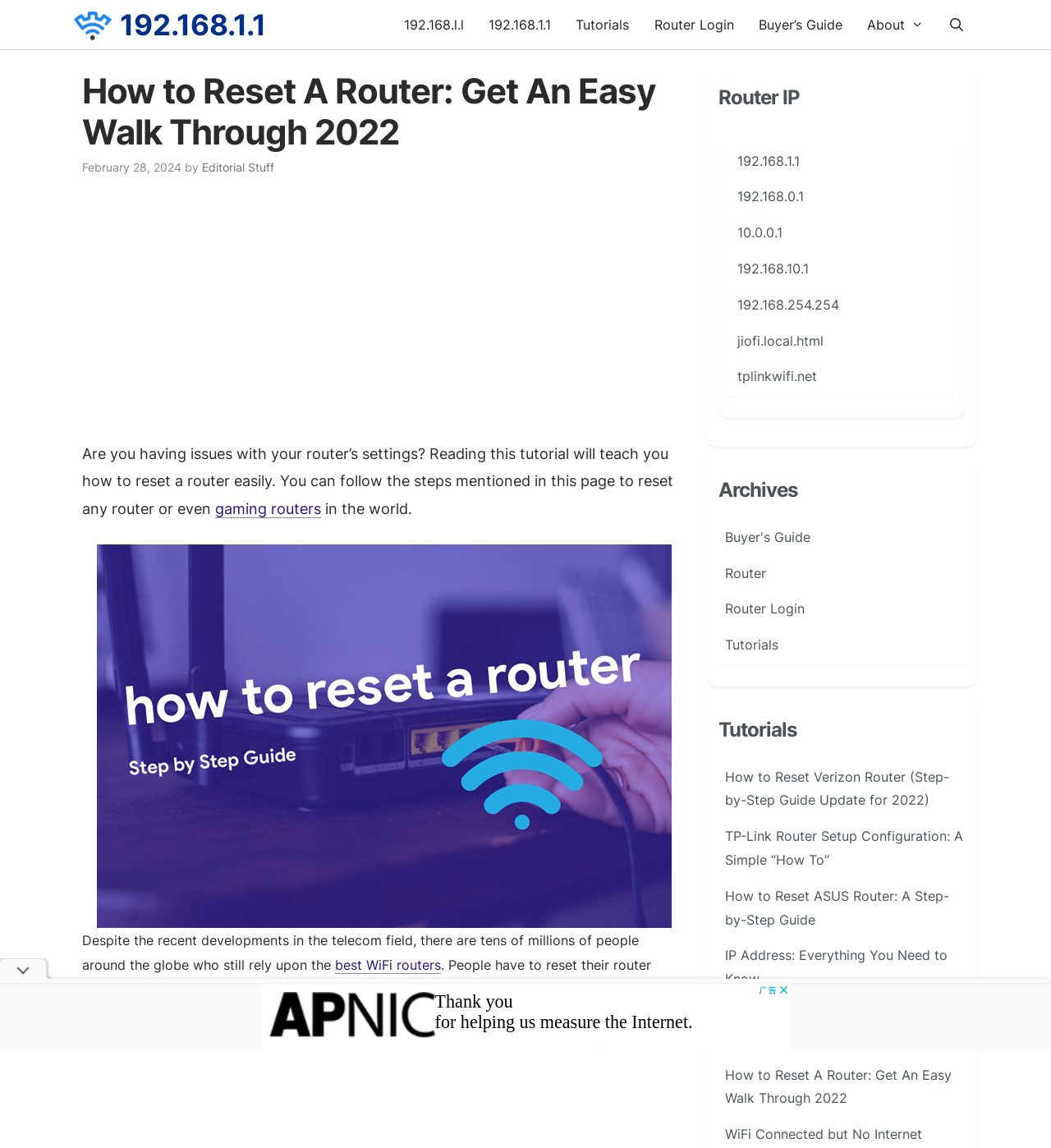Please specify the bounding box coordinates of the area that should be clicked to accomplish the following instruction: "Click the link to reset a router". The coordinates should consist of four float numbers between 0 and 1, i.e., [left, top, right, bottom].

[0.078, 0.388, 0.641, 0.451]